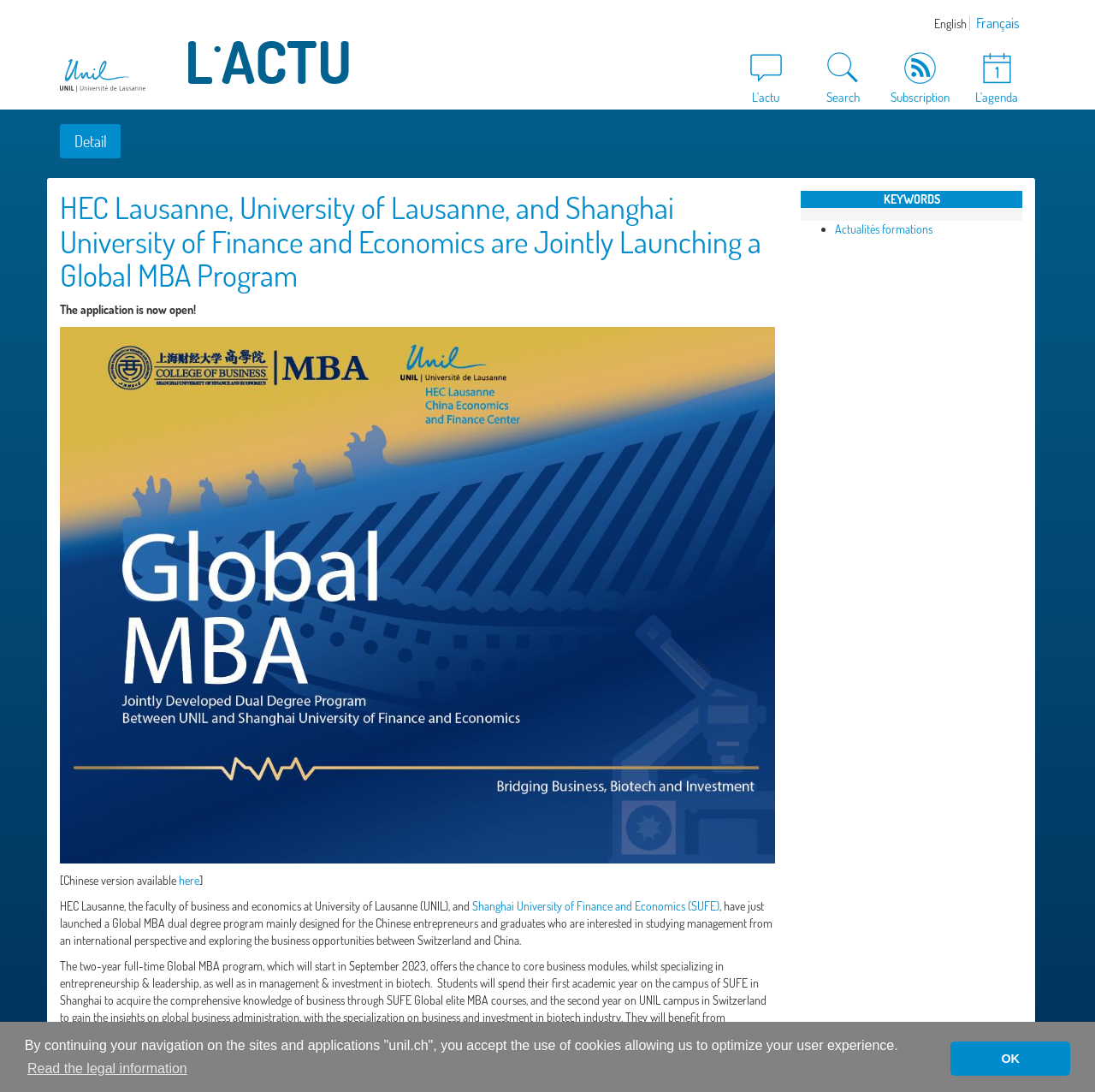How many degrees will graduates receive?
Based on the image, give a concise answer in the form of a single word or short phrase.

Two